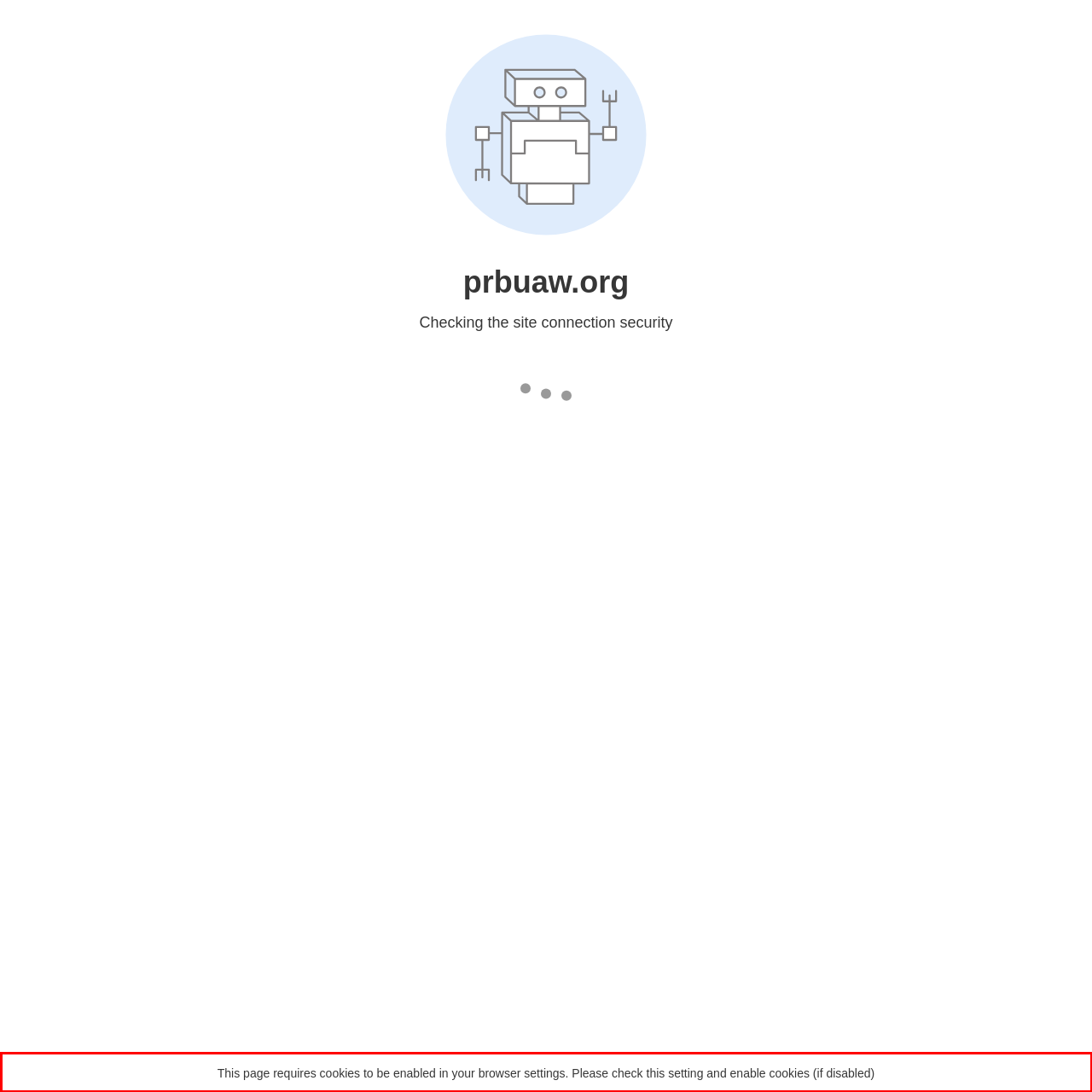Look at the webpage screenshot and recognize the text inside the red bounding box.

This page requires cookies to be enabled in your browser settings. Please check this setting and enable cookies (if disabled)